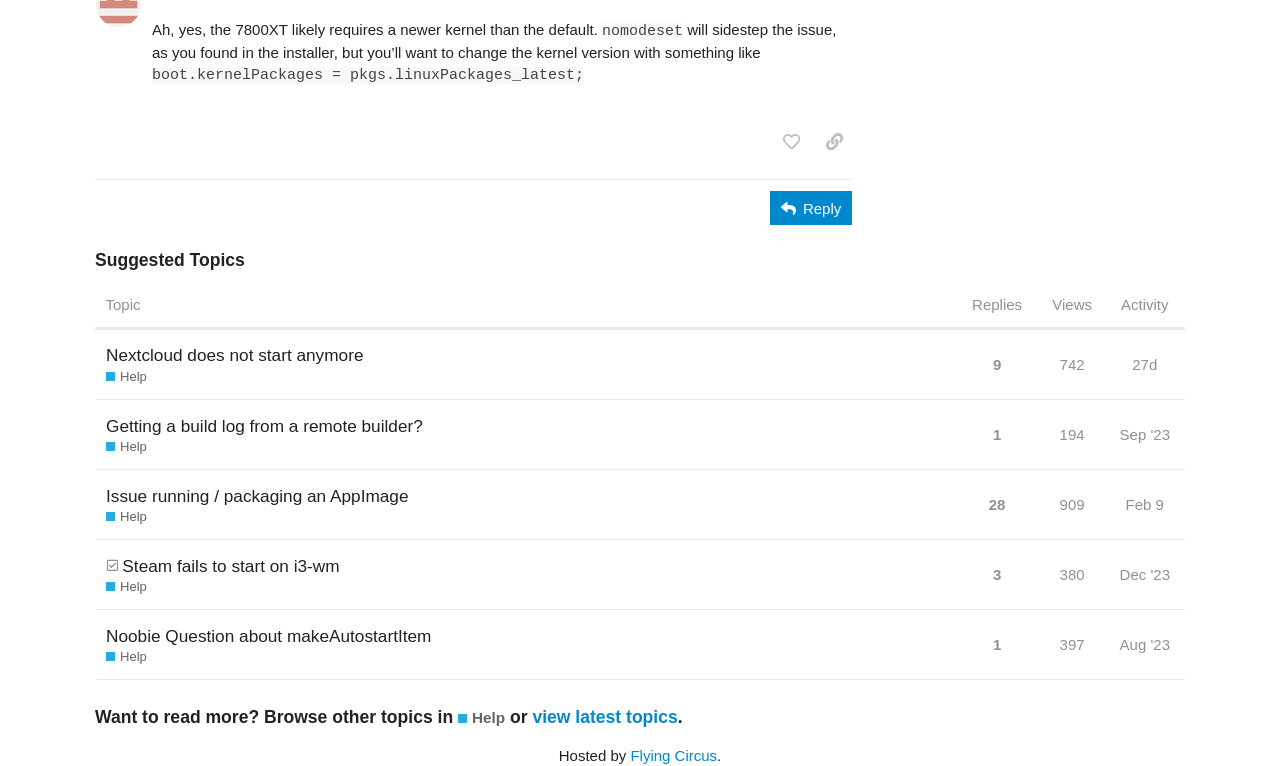Determine the bounding box coordinates of the target area to click to execute the following instruction: "reply to this post."

[0.602, 0.25, 0.666, 0.294]